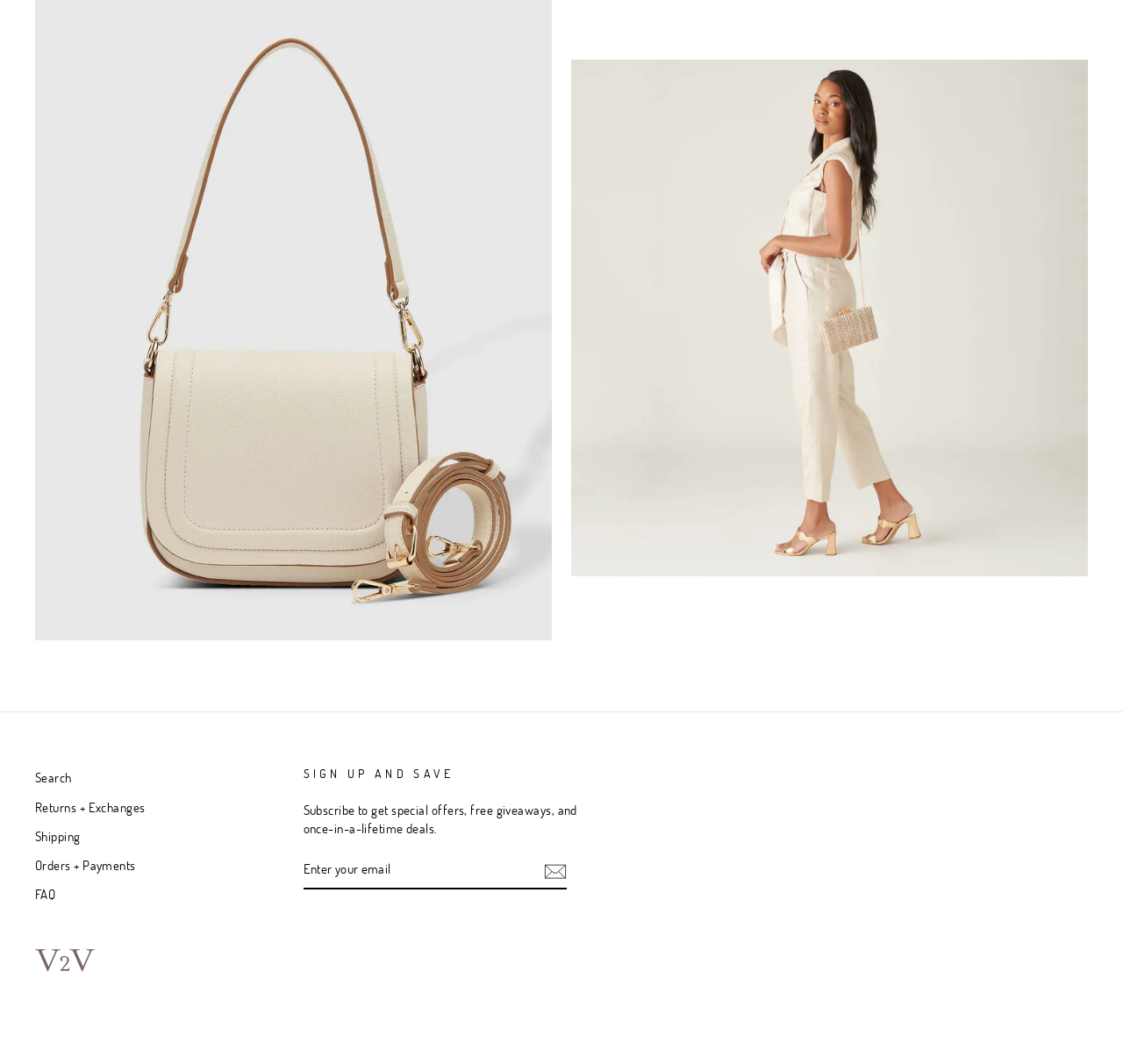Identify the bounding box coordinates for the UI element described as follows: name="contact[email]" placeholder="Enter your email". Use the format (top-left x, top-left y, bottom-right x, bottom-right y) and ensure all values are floating point numbers between 0 and 1.

[0.27, 0.8, 0.504, 0.836]